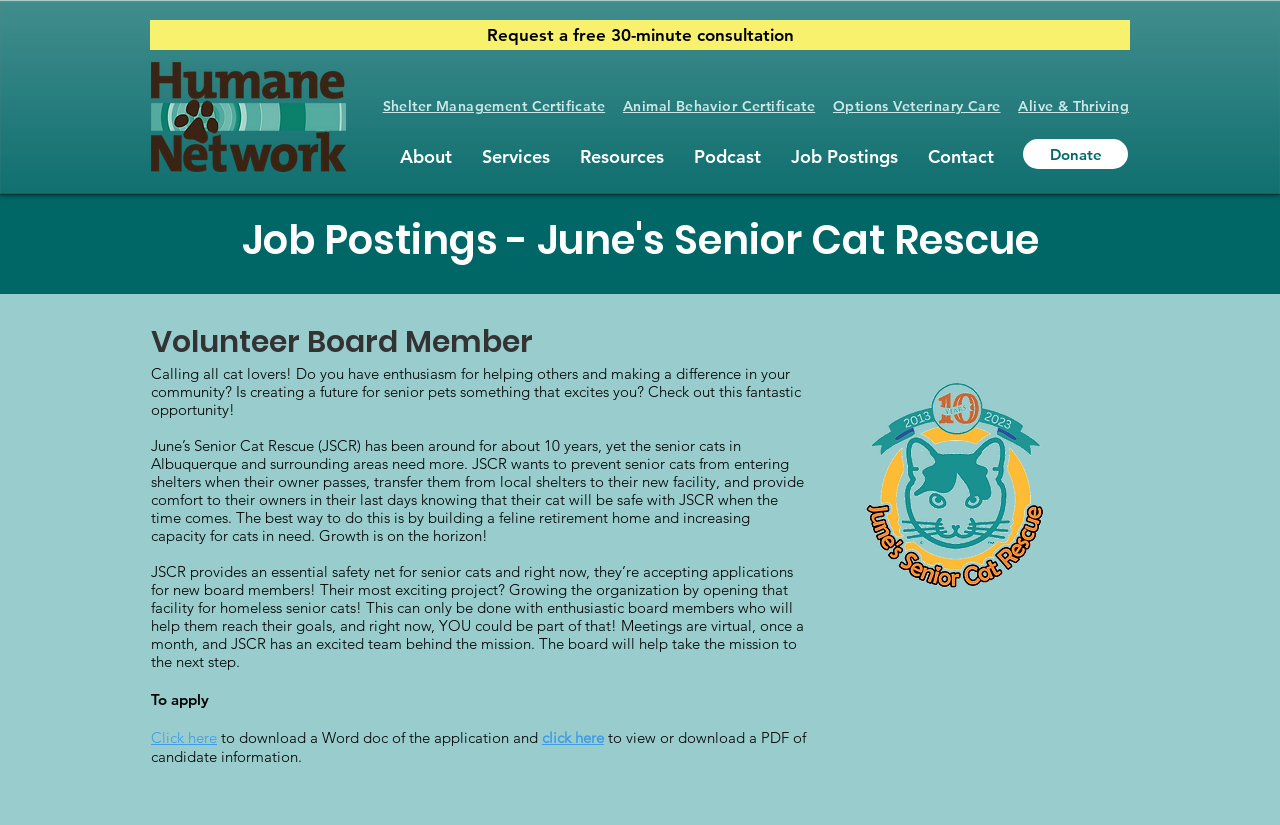What is the format of the application for board members?
Give a thorough and detailed response to the question.

The webpage provides links to download a Word document and view or download a PDF of the application, giving applicants options for how they want to access the application.